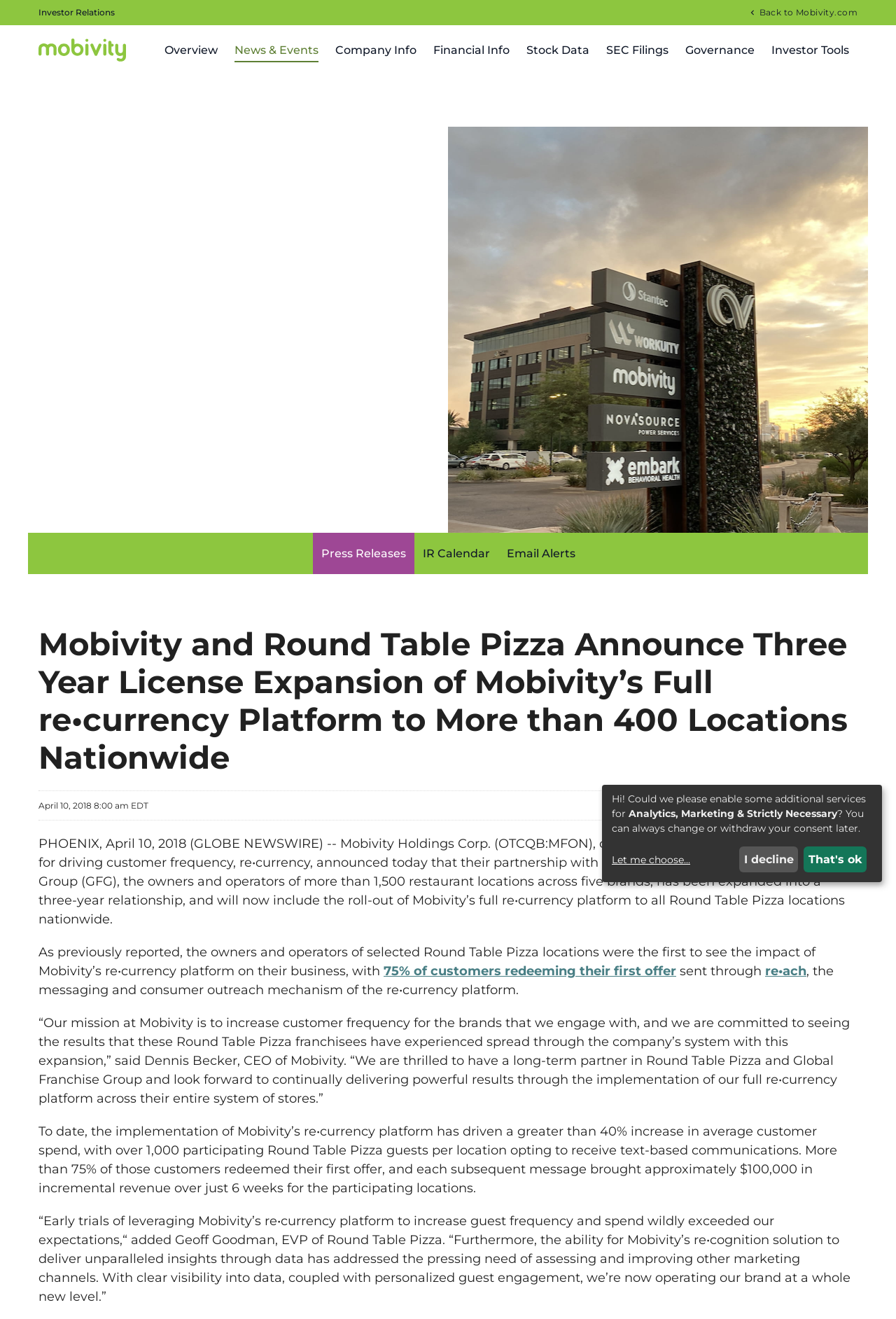What is the company announcing?
Use the image to give a comprehensive and detailed response to the question.

The company, Mobivity Holdings Corp., is announcing a three-year license expansion of their full re•currency platform to more than 400 locations nationwide, as stated in the press release.